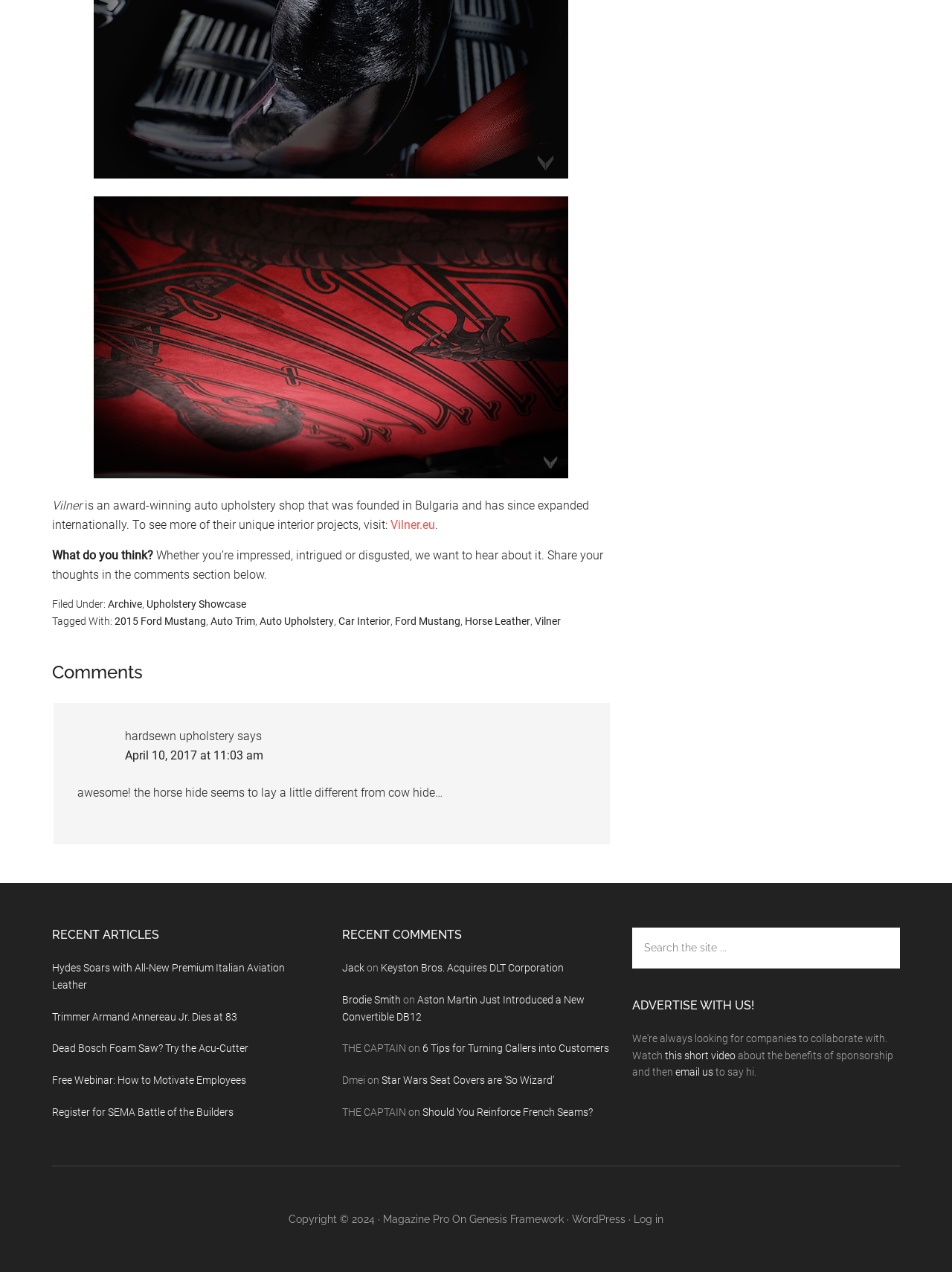What is the topic of the article?
Using the visual information from the image, give a one-word or short-phrase answer.

Auto upholstery